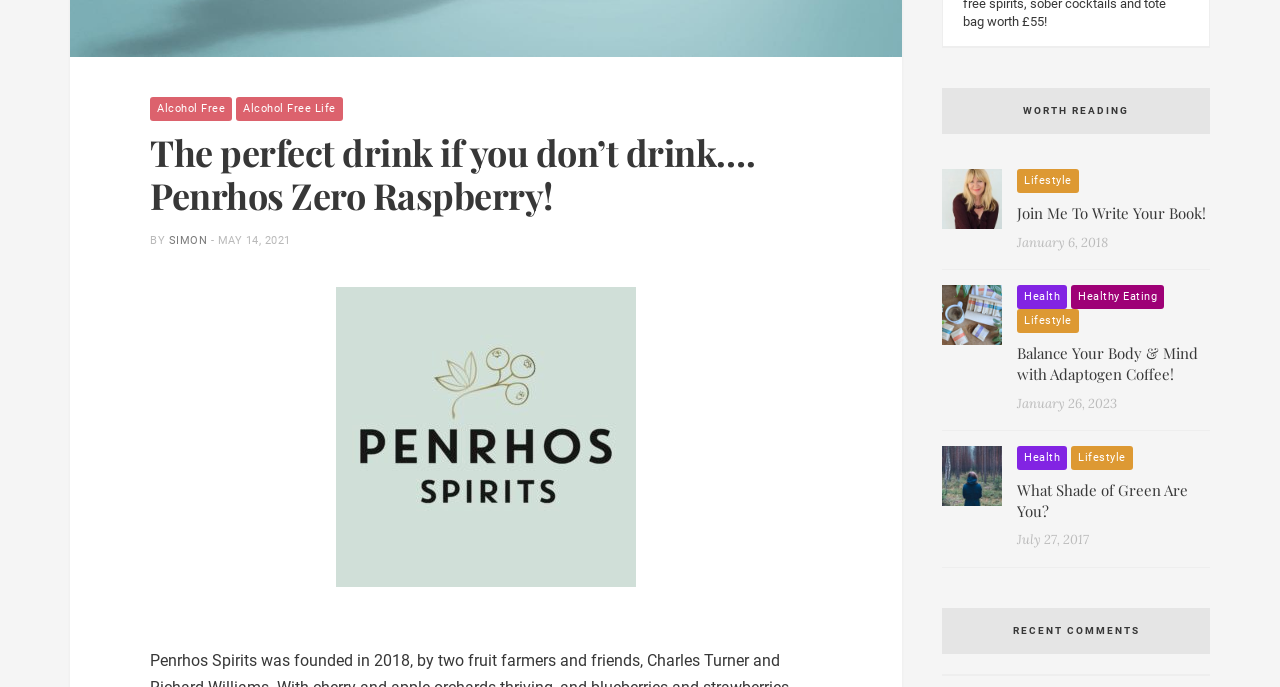Select the bounding box coordinates of the element I need to click to carry out the following instruction: "Check the recent comments".

[0.736, 0.885, 0.945, 0.952]